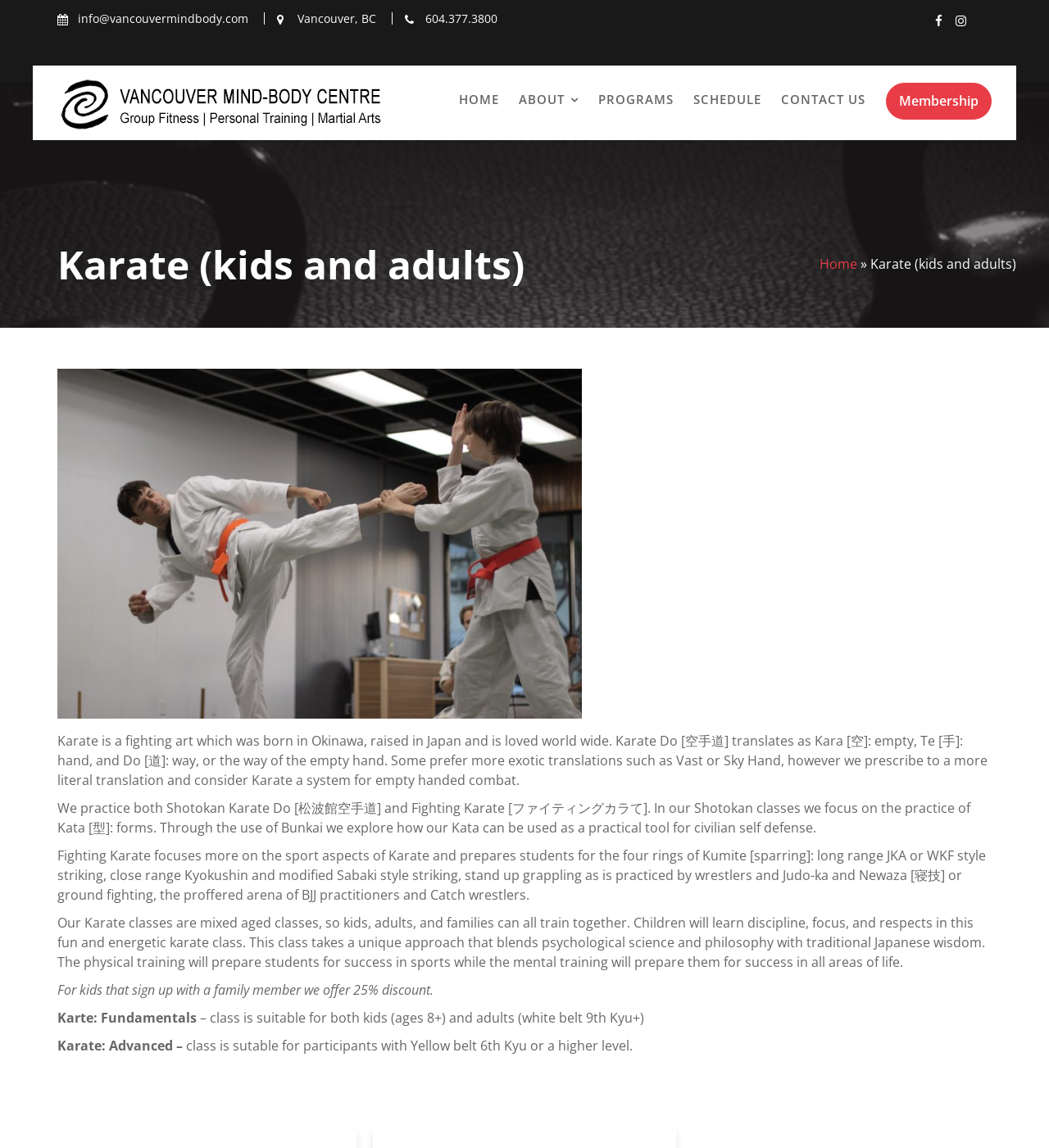Look at the image and write a detailed answer to the question: 
What is the focus of the Shotokan Karate Do classes?

According to the webpage content, in the Shotokan classes, the focus is on the practice of Kata, which are forms, and through the use of Bunkai, they explore how their Kata can be used as a practical tool for civilian self-defense.